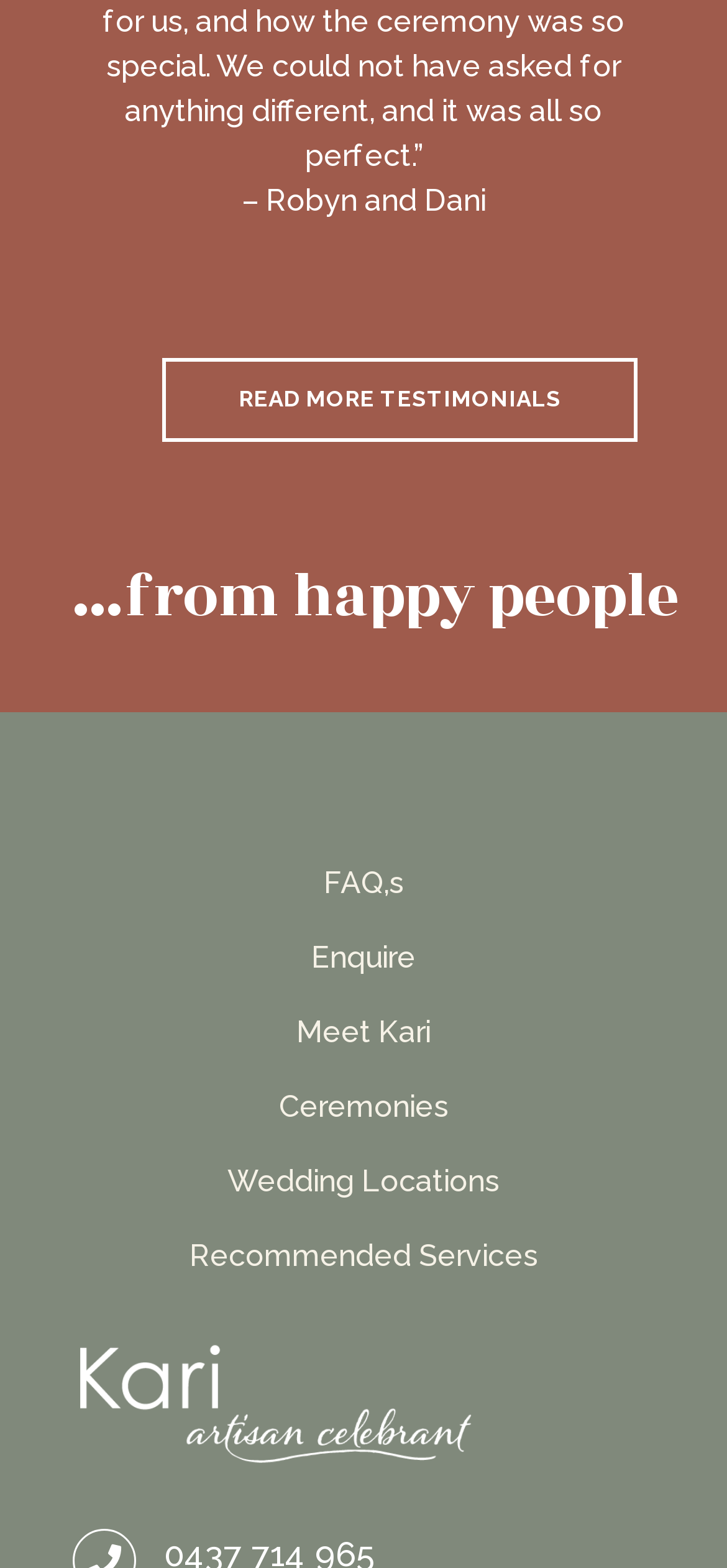Identify the bounding box of the HTML element described here: "Read more testimonials". Provide the coordinates as four float numbers between 0 and 1: [left, top, right, bottom].

[0.224, 0.228, 0.876, 0.282]